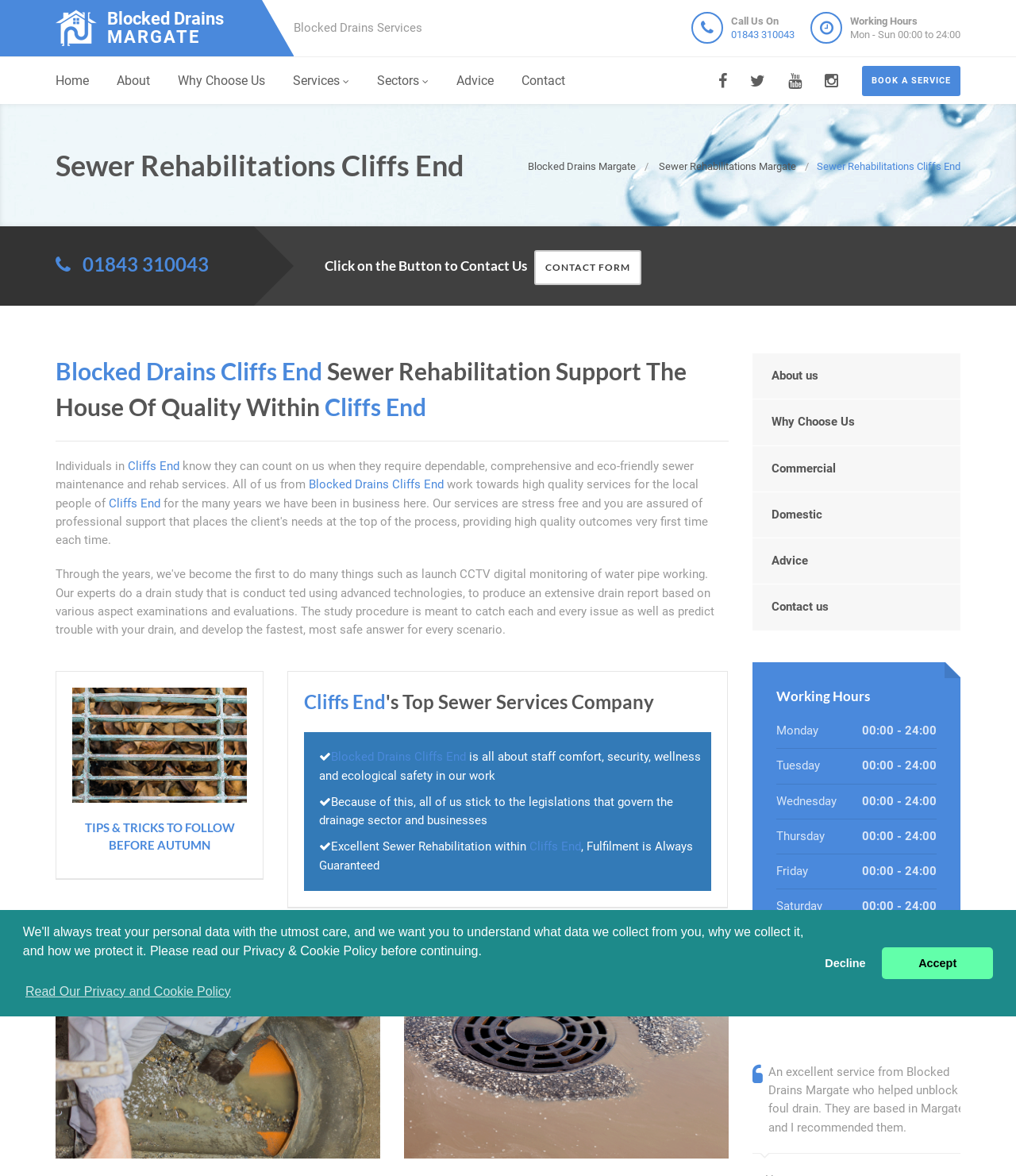What is the purpose of the company Blocked Drains Cliffs End?
Kindly answer the question with as much detail as you can.

I found the purpose of the company by reading the paragraph that starts with 'Individuals in Cliffs End know they can count on us...' and describes the company's mission.